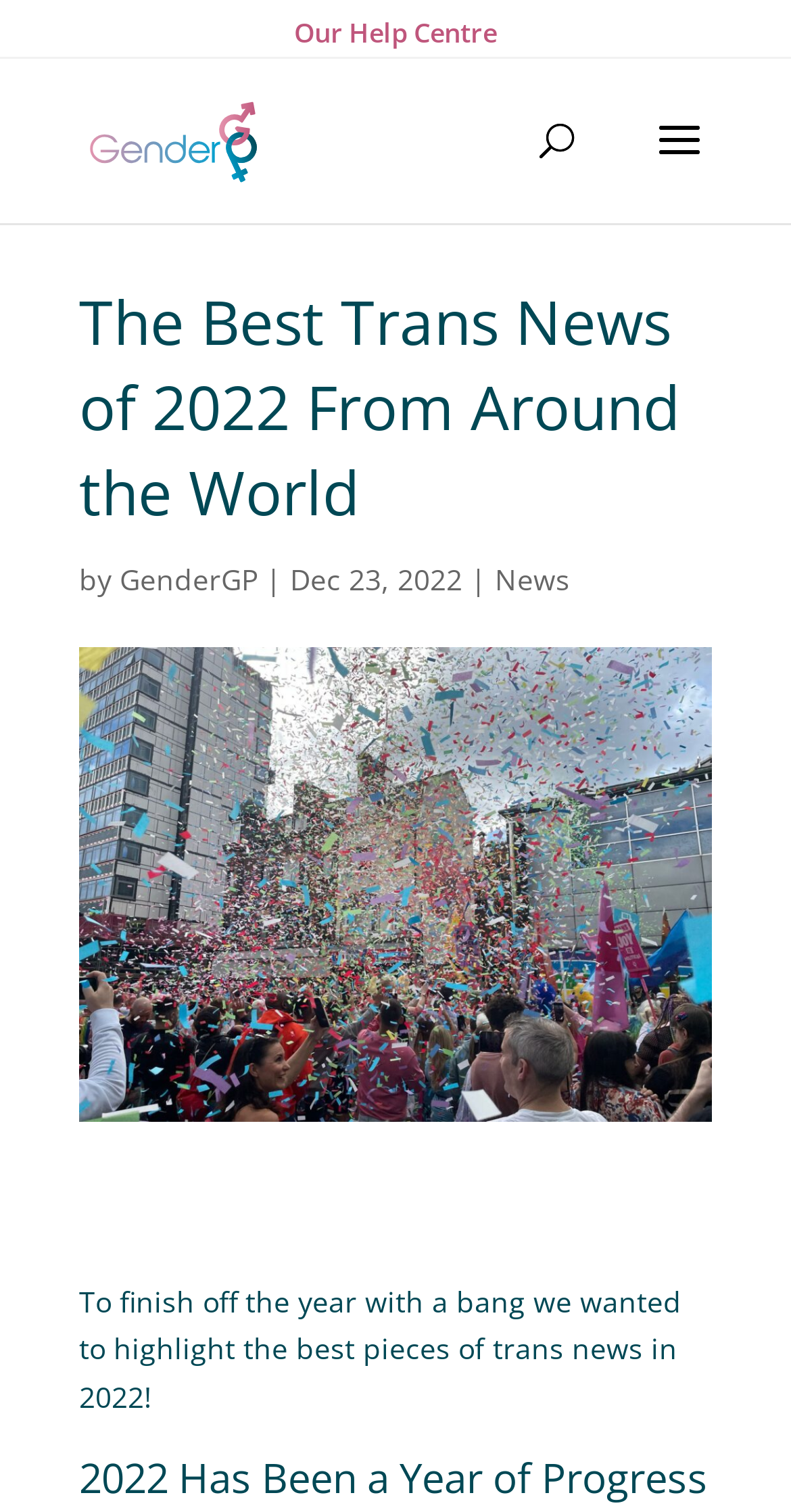Please give a concise answer to this question using a single word or phrase: 
Who wrote the article about the best trans news of 2022?

GenderGP